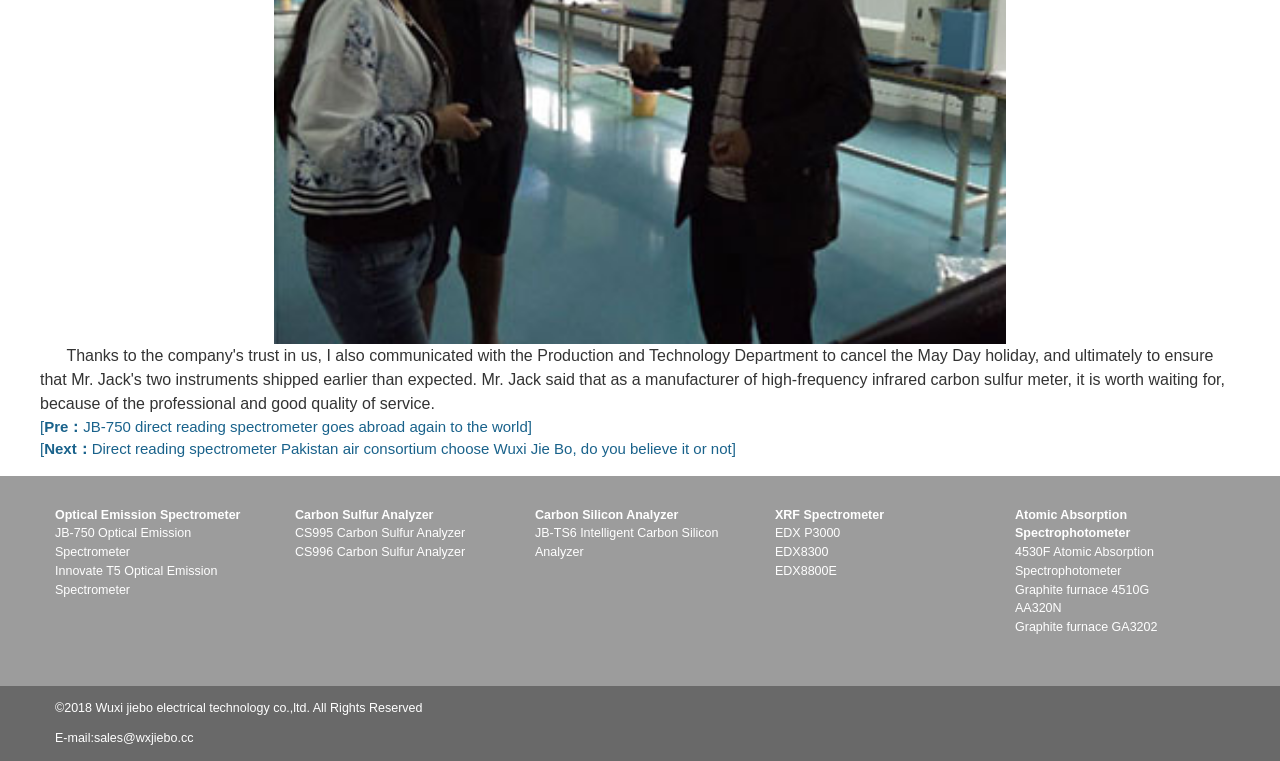How many types of carbon sulfur analyzers are listed?
Please respond to the question with as much detail as possible.

There are two links listed under the category of carbon sulfur analyzers, which are 'CS995 Carbon Sulfur Analyzer' and 'CS996 Carbon Sulfur Analyzer'.